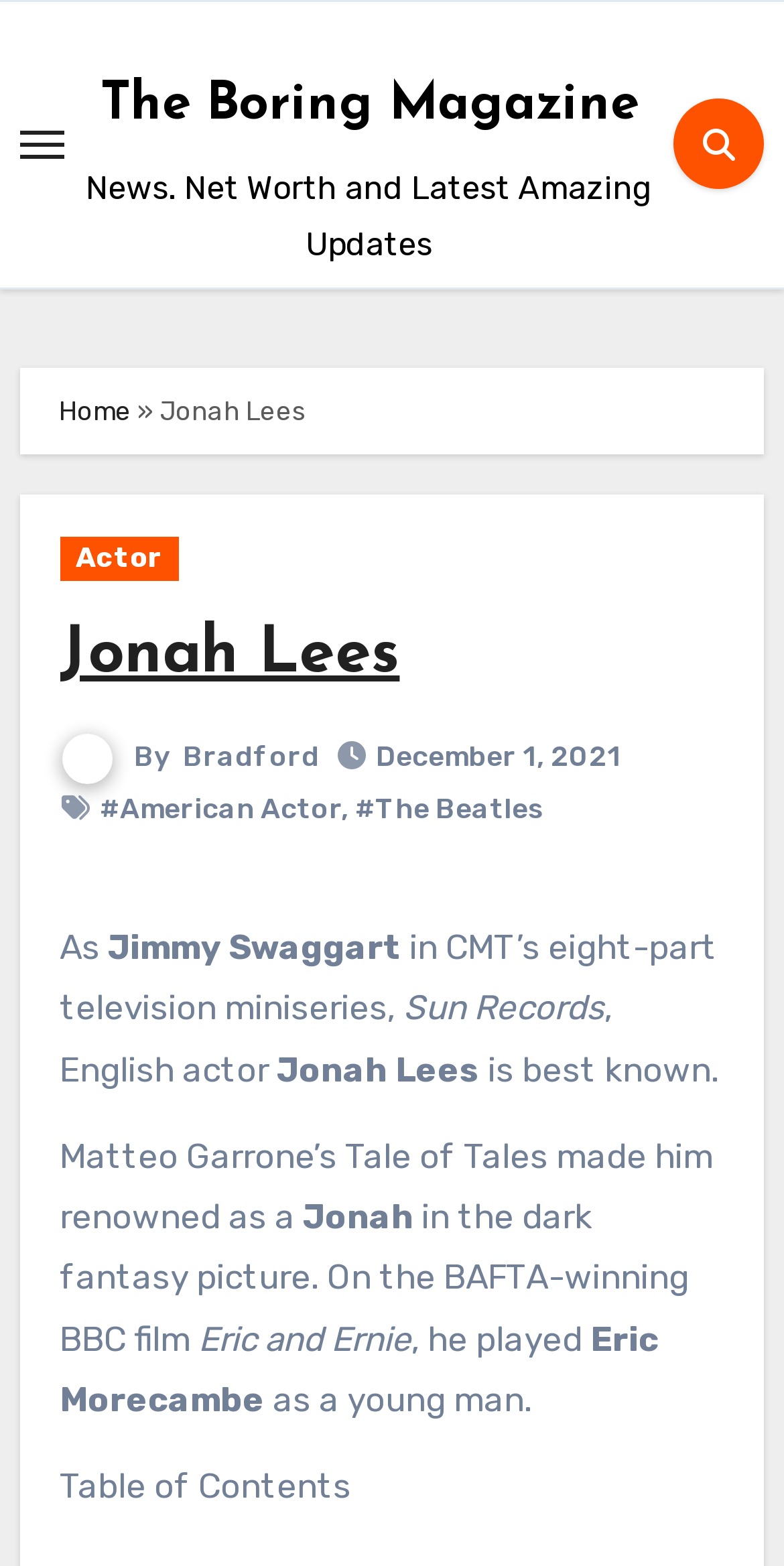Explain the webpage's layout and main content in detail.

The webpage appears to be an article about Jonah Lees, an English actor. At the top left corner, there is a button to toggle navigation. Next to it, there is a link to "The Boring Magazine" and a static text "News. Net Worth and Latest Amazing Updates". On the top right corner, there is a search icon.

Below the top section, there is a navigation breadcrumb with links to "Home" and "Jonah Lees". The main content of the article starts with a heading "Jonah Lees" followed by a link to the same name. The article then provides information about Jonah Lees, including his profession as an actor, and his birthdate, December 1, 2021.

The article continues to describe Jonah Lees' career, mentioning his roles in various projects, such as "The Beatles", "Sun Records", and "Eric and Ernie". There are also mentions of his notable works, including "Matteo Garrone’s Tale of Tales" and a BAFTA-winning BBC film.

Throughout the article, there are links to related topics, such as "#American Actor" and "#The Beatles". The article concludes with a "Table of Contents" section at the bottom.